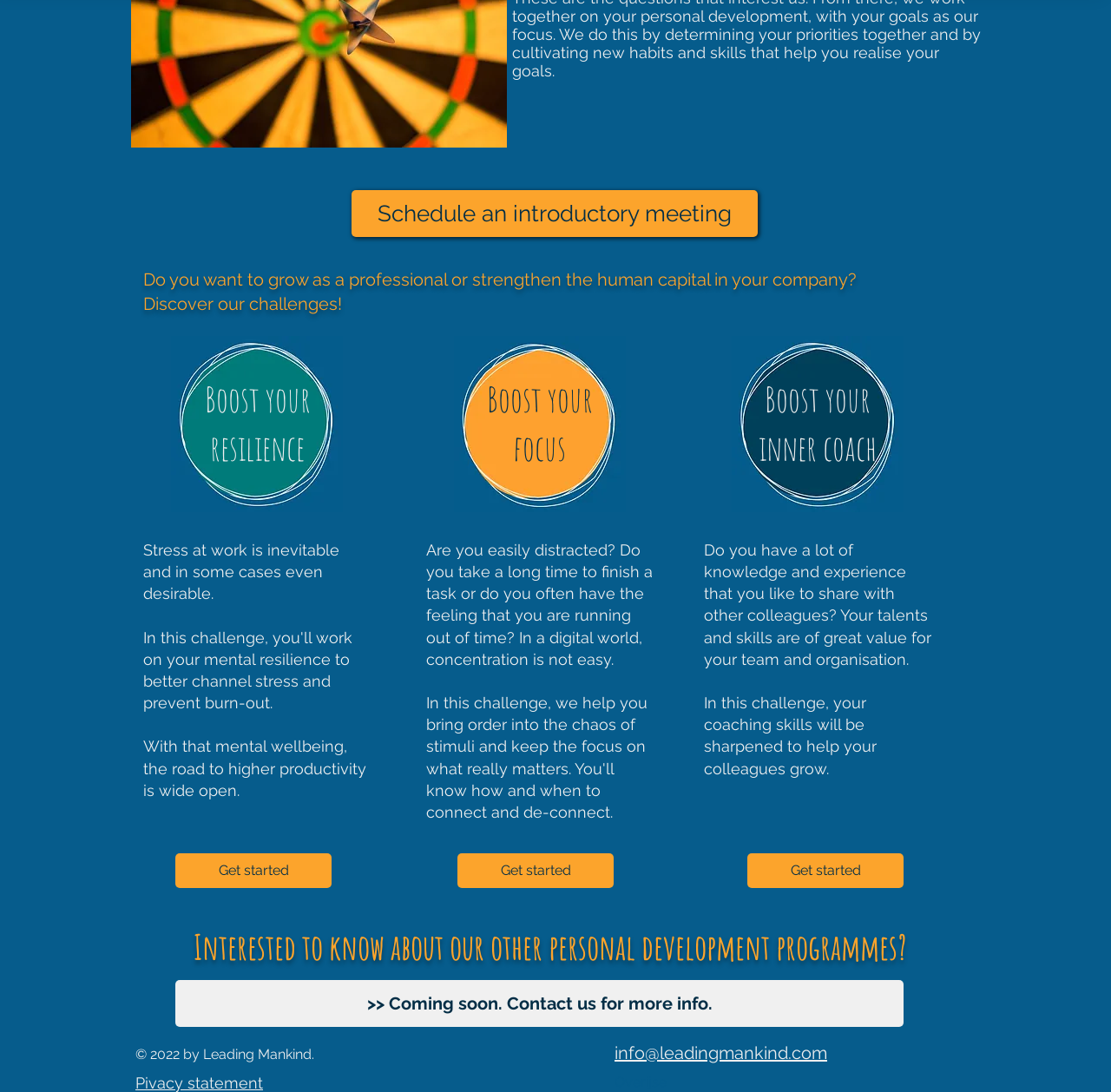How many challenges are presented on this webpage?
Offer a detailed and exhaustive answer to the question.

The webpage presents three challenges: 'Boost your resilience', 'Boost your focus', and 'Boost your inner coach'. Each challenge has a corresponding heading and descriptive text, and is accompanied by a 'Get started' link.